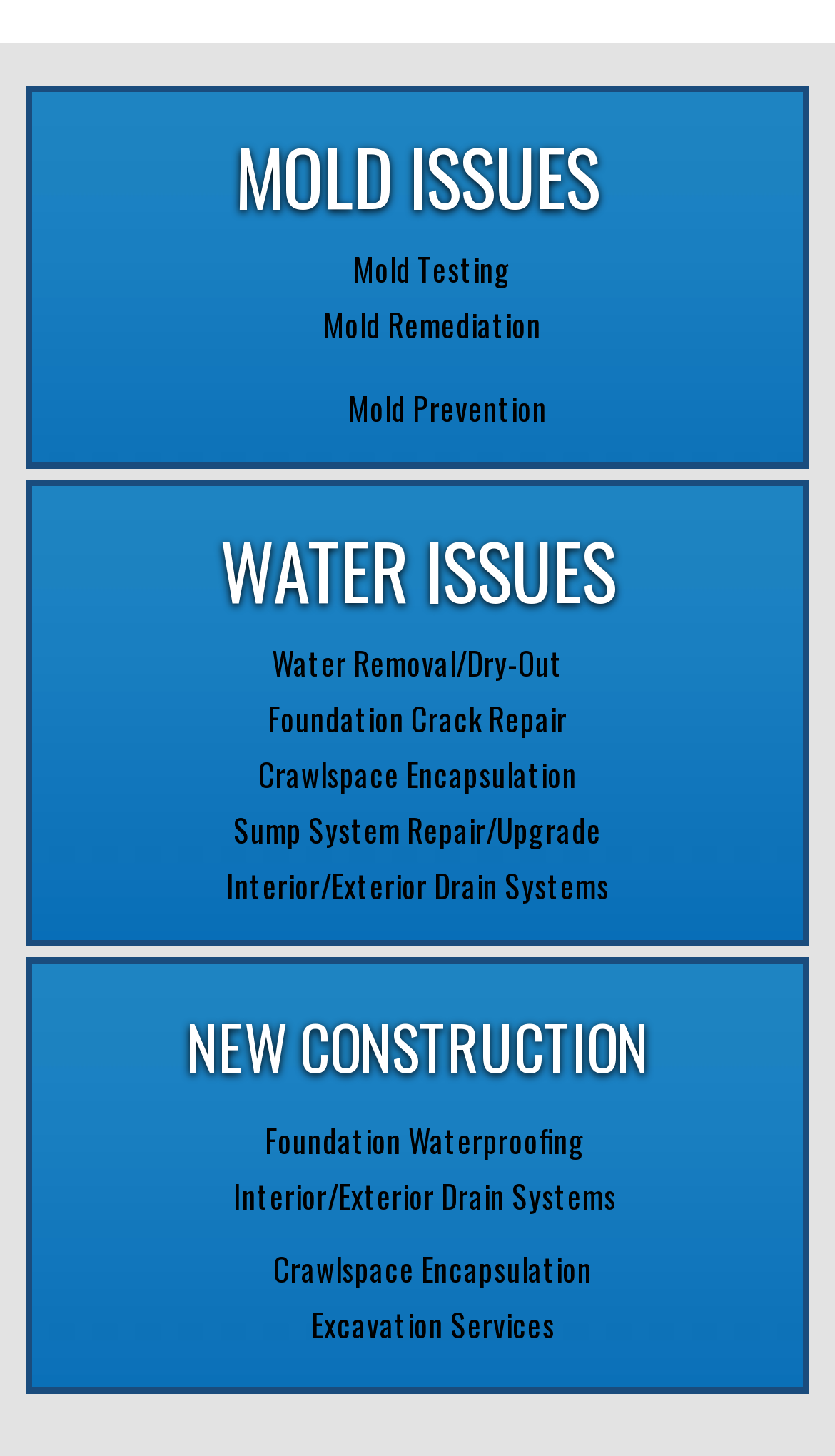Please indicate the bounding box coordinates of the element's region to be clicked to achieve the instruction: "Submit Your App For Review". Provide the coordinates as four float numbers between 0 and 1, i.e., [left, top, right, bottom].

None